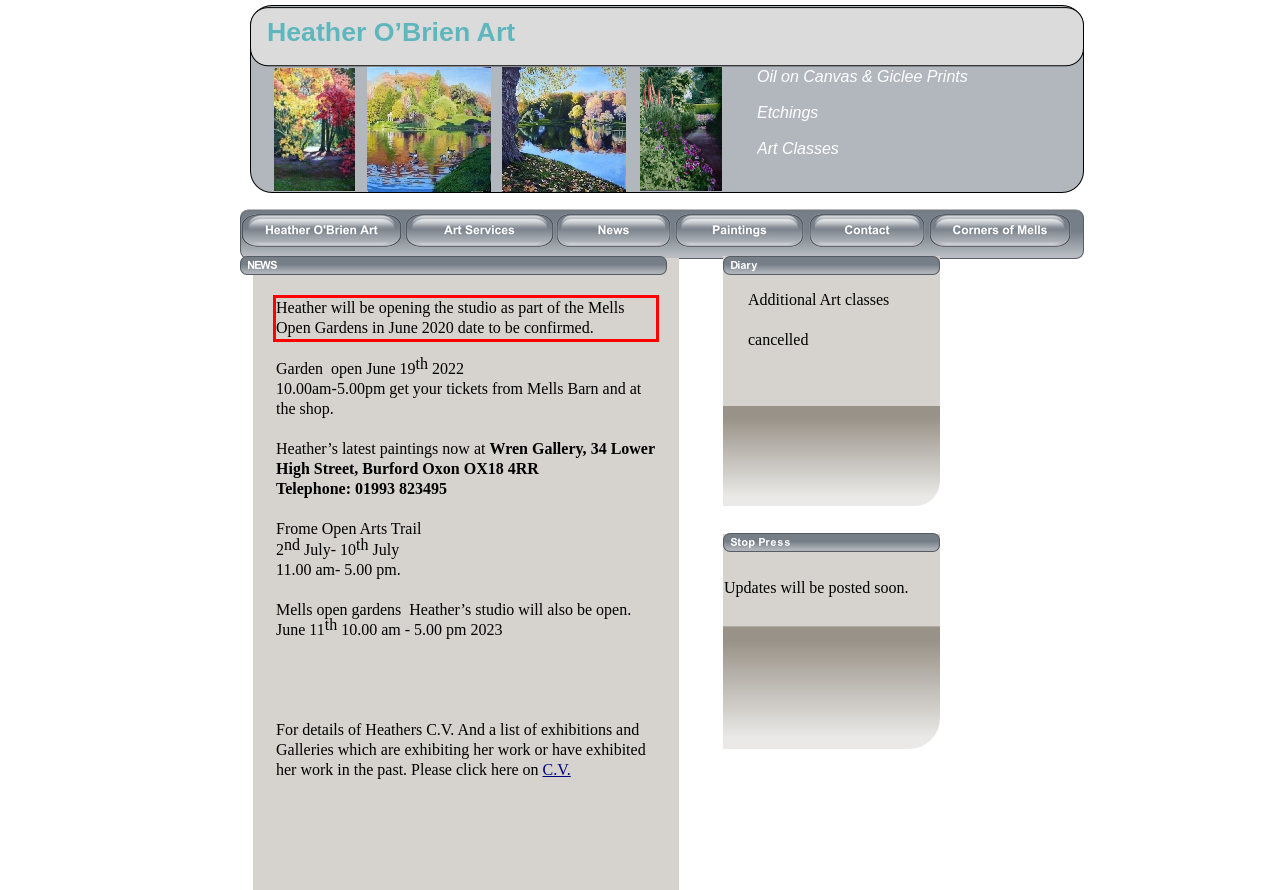Given the screenshot of the webpage, identify the red bounding box, and recognize the text content inside that red bounding box.

Heather will be opening the studio as part of the Mells Open Gardens in June 2020 date to be confirmed.